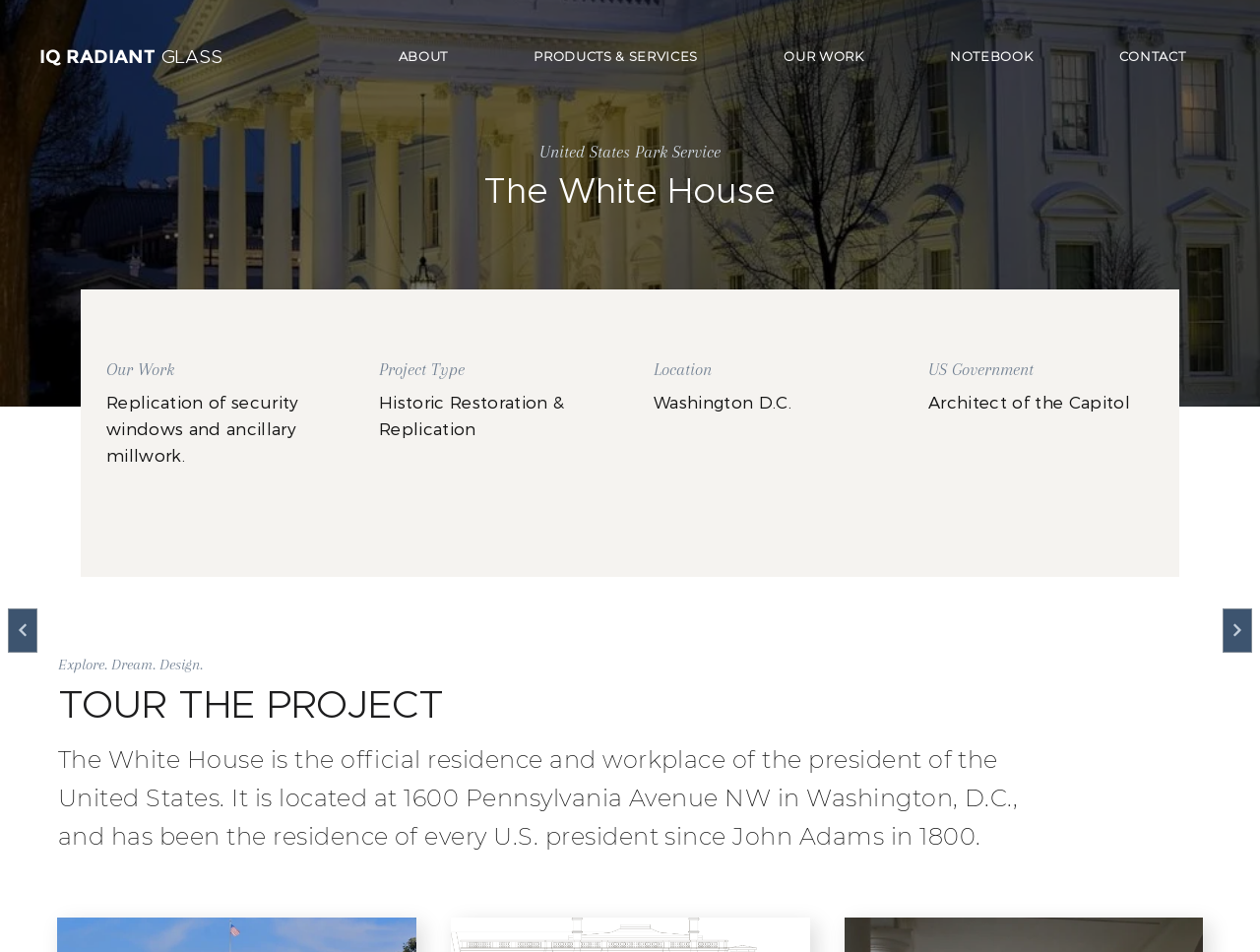Identify and provide the text of the main header on the webpage.

The White House